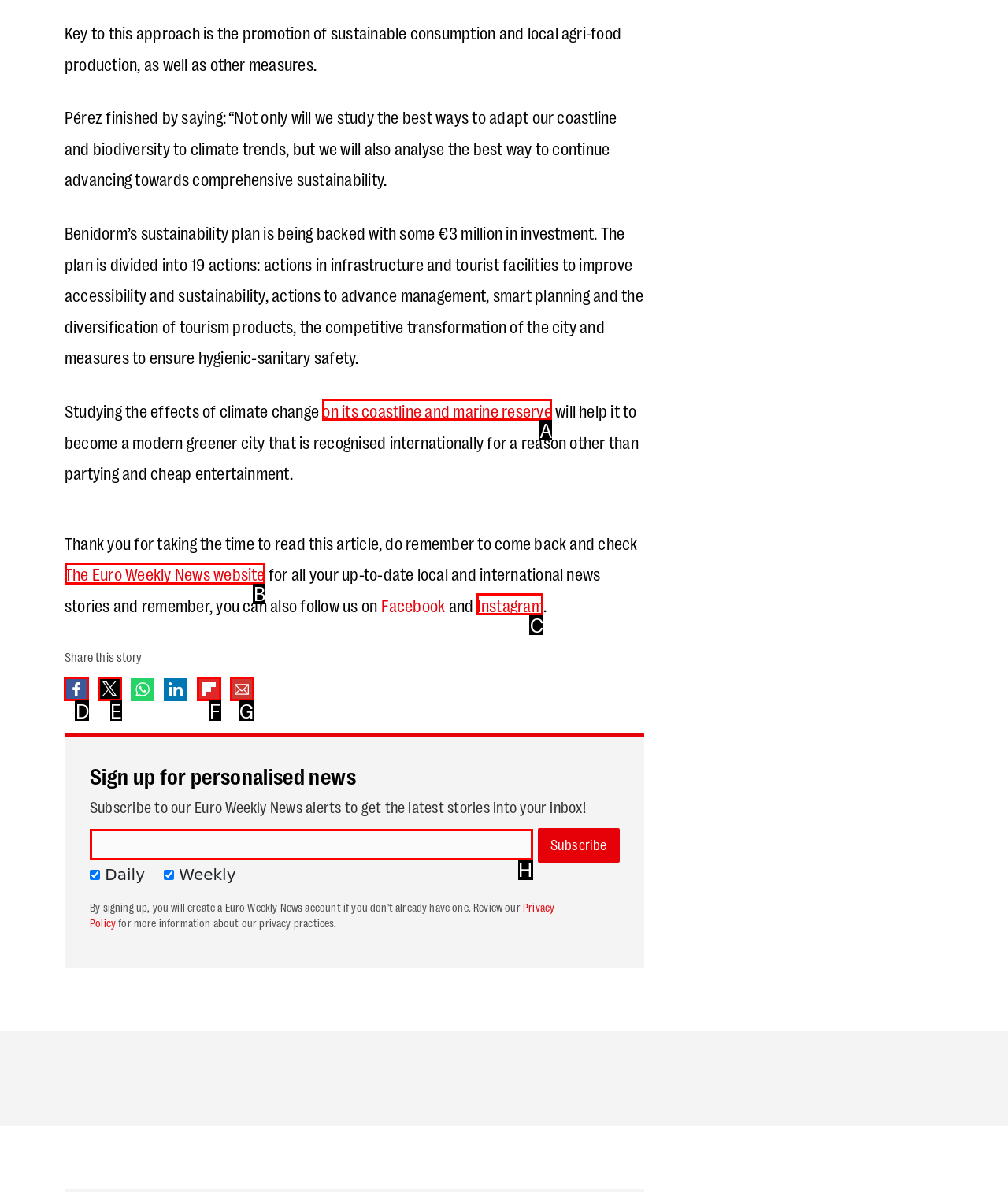Which option should I select to accomplish the task: Click on the link to share on Facebook? Respond with the corresponding letter from the given choices.

D